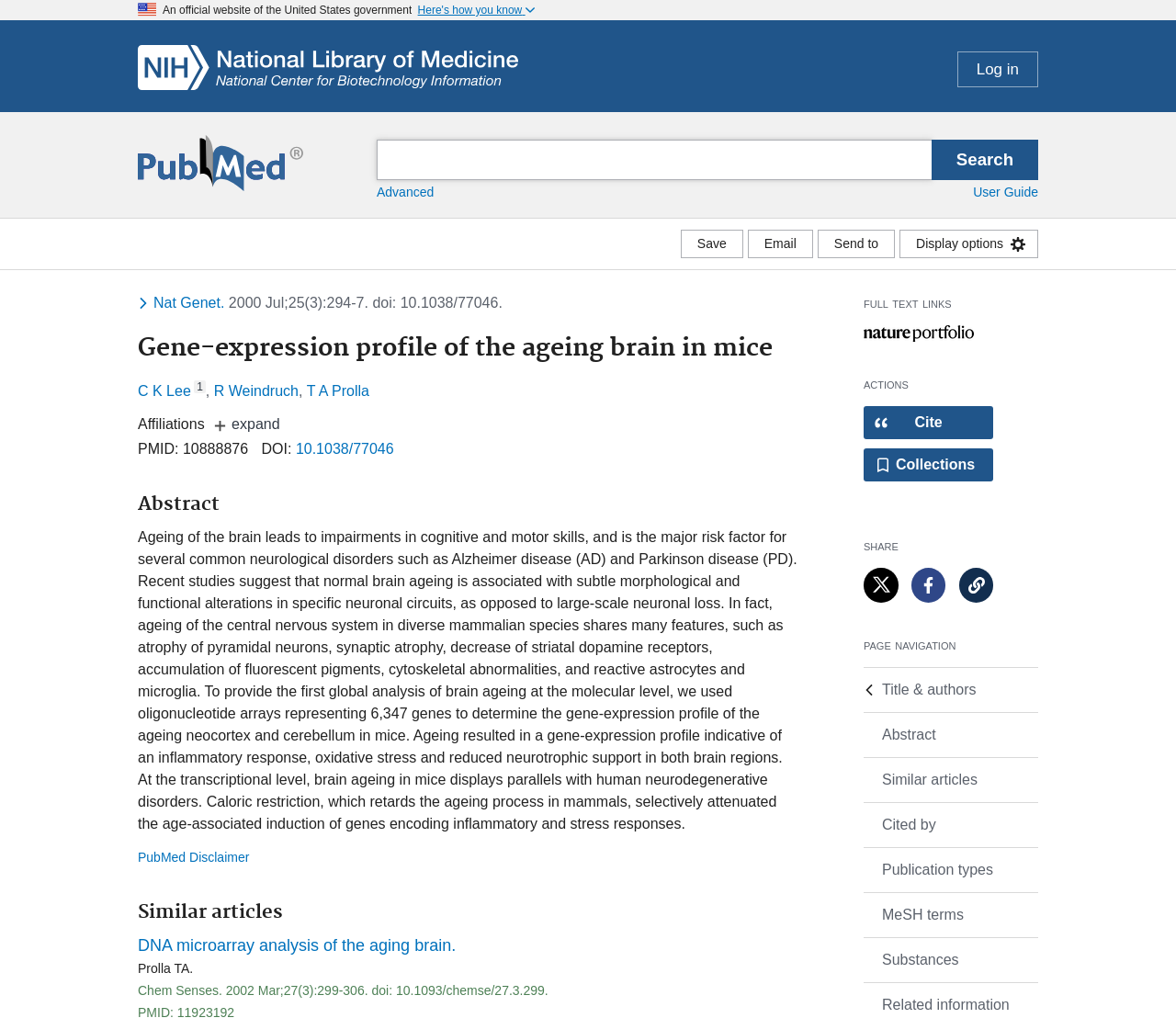Answer the following query with a single word or phrase:
What is the PMID of this article?

10888876